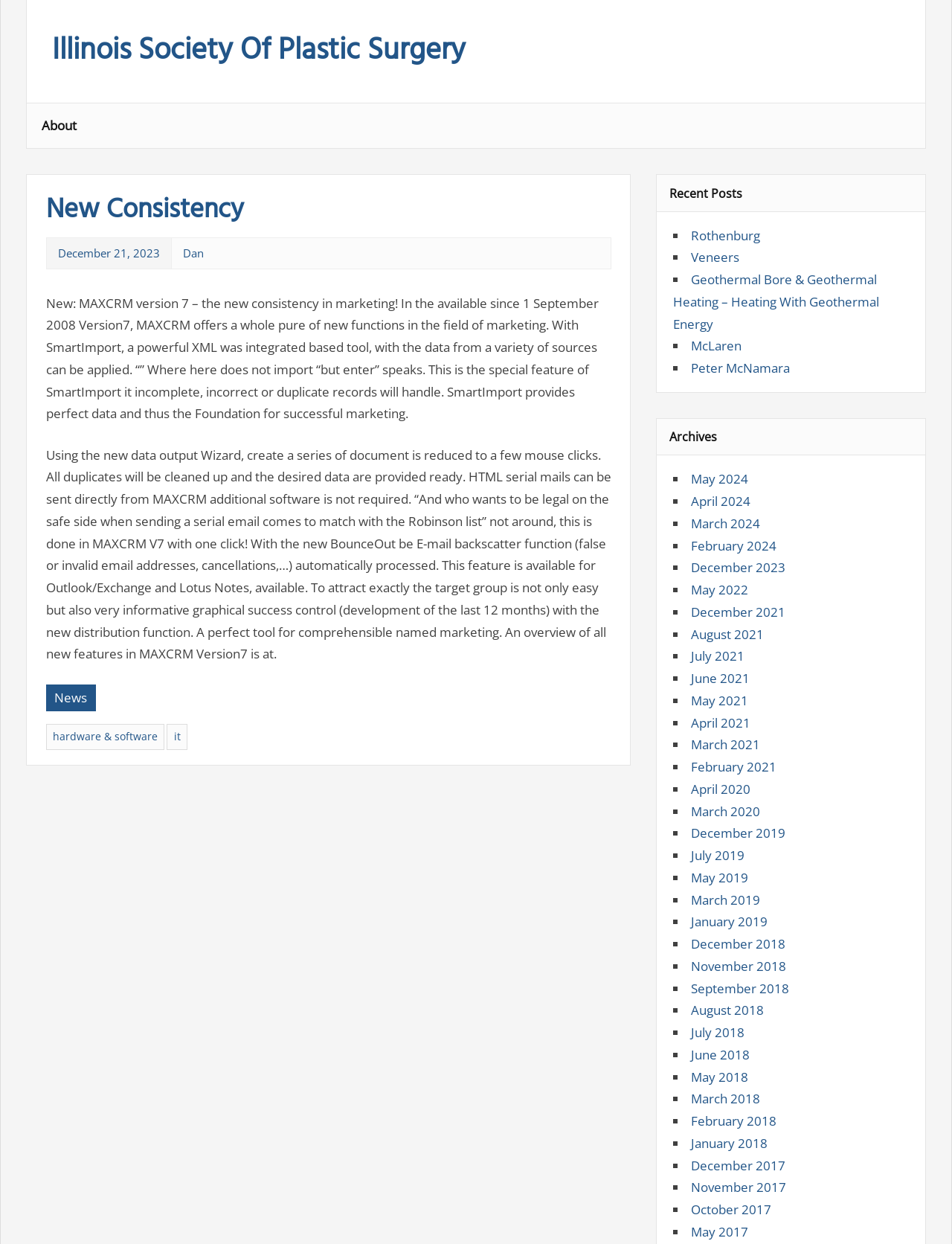Determine the bounding box coordinates of the clickable area required to perform the following instruction: "Check the 'Recent Posts'". The coordinates should be represented as four float numbers between 0 and 1: [left, top, right, bottom].

[0.703, 0.147, 0.959, 0.164]